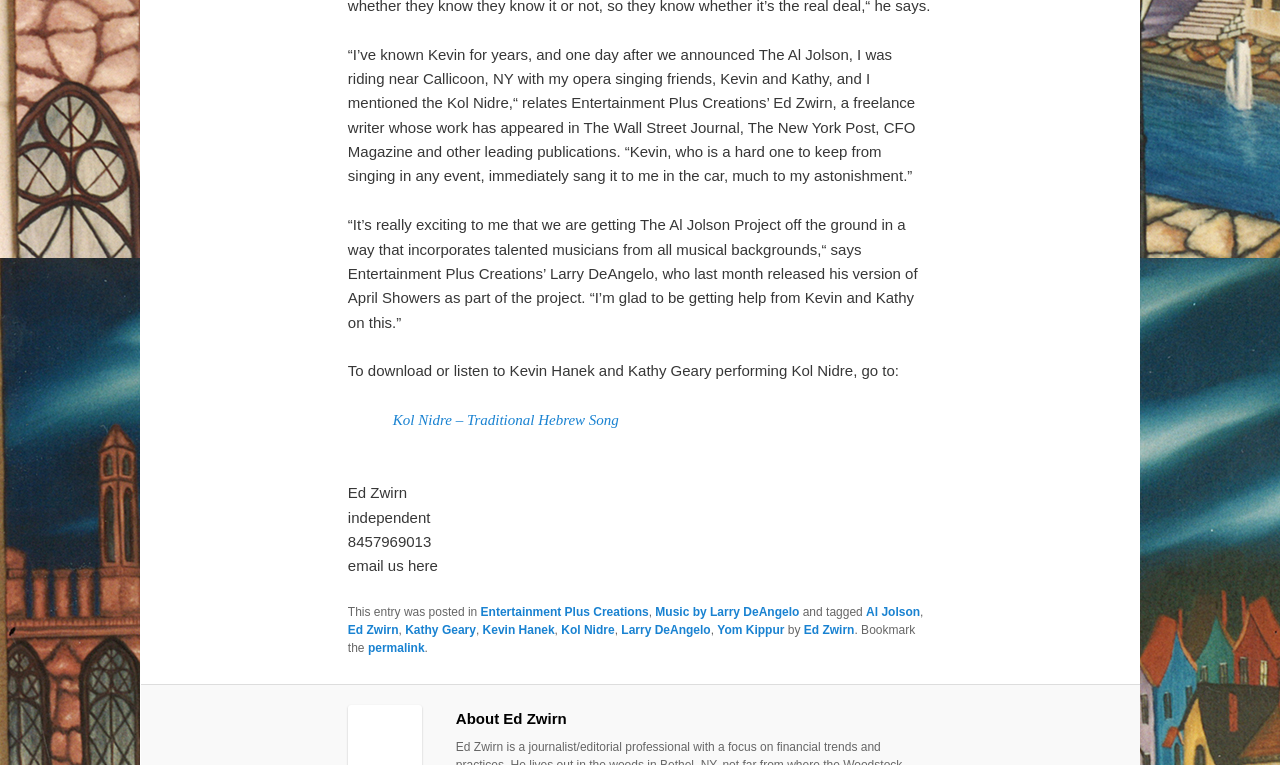Determine the bounding box coordinates of the clickable element necessary to fulfill the instruction: "view Entertainment Plus Creations". Provide the coordinates as four float numbers within the 0 to 1 range, i.e., [left, top, right, bottom].

[0.375, 0.791, 0.507, 0.809]